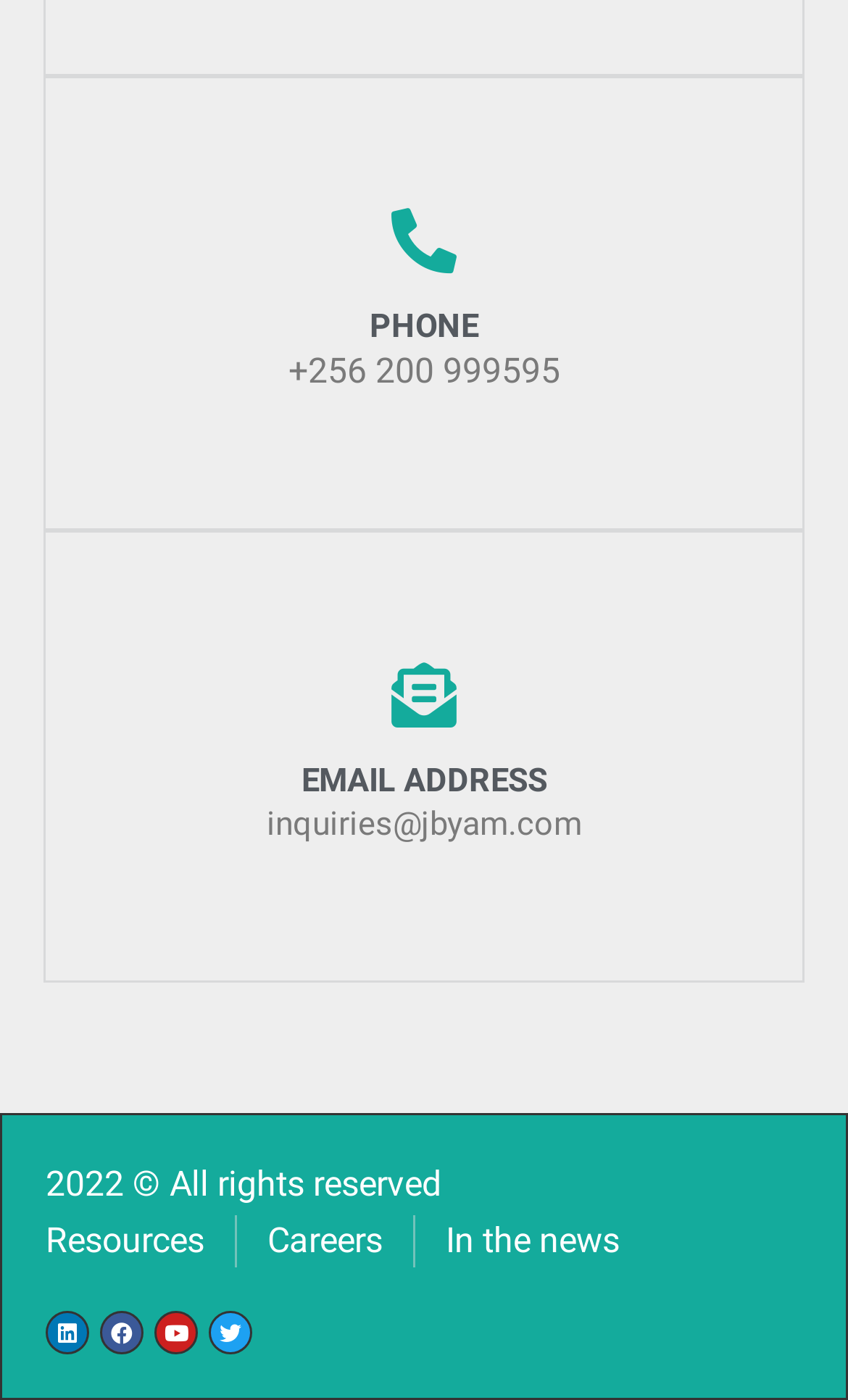Kindly determine the bounding box coordinates of the area that needs to be clicked to fulfill this instruction: "go to Resources page".

[0.054, 0.868, 0.241, 0.905]